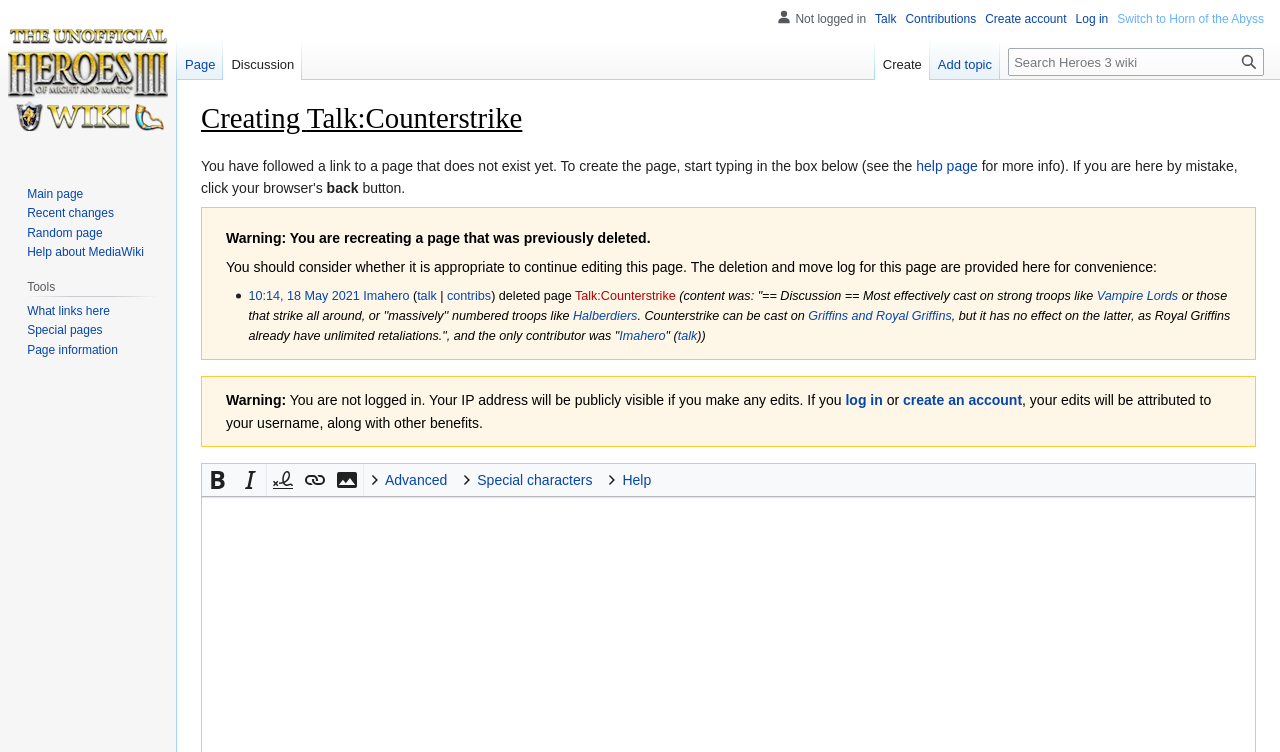Use the information in the screenshot to answer the question comprehensively: What is the purpose of the 'Search Heroes 3 wiki' searchbox?

The 'Search Heroes 3 wiki' searchbox is used to search for specific content within the Heroes 3 wiki. Users can enter keywords or phrases to find relevant pages or information within the wiki.